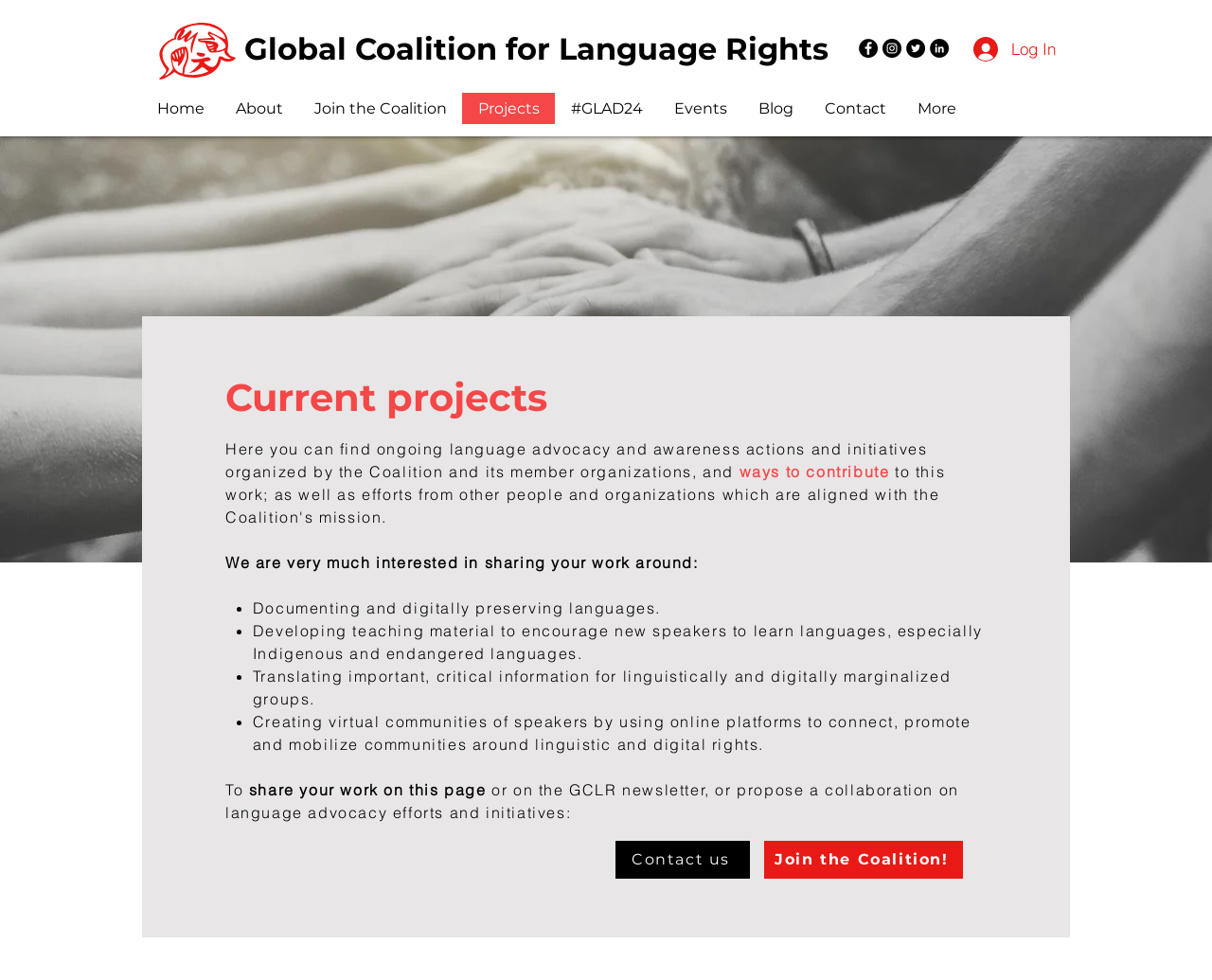Please identify the bounding box coordinates of the element's region that should be clicked to execute the following instruction: "Join the Coalition!". The bounding box coordinates must be four float numbers between 0 and 1, i.e., [left, top, right, bottom].

[0.63, 0.858, 0.795, 0.897]